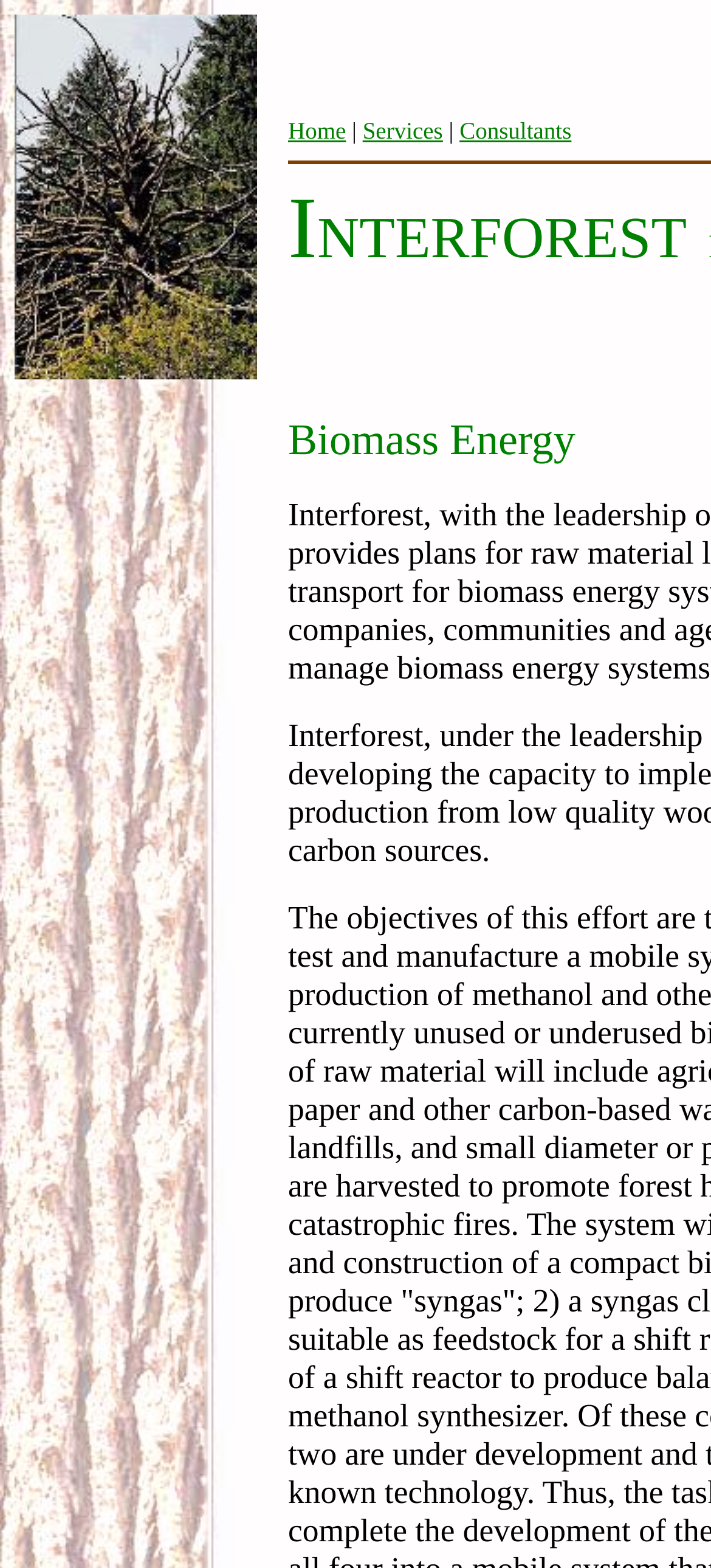Bounding box coordinates must be specified in the format (top-left x, top-left y, bottom-right x, bottom-right y). All values should be floating point numbers between 0 and 1. What are the bounding box coordinates of the UI element described as: Blackstone Completes Acquisition of Civica

None